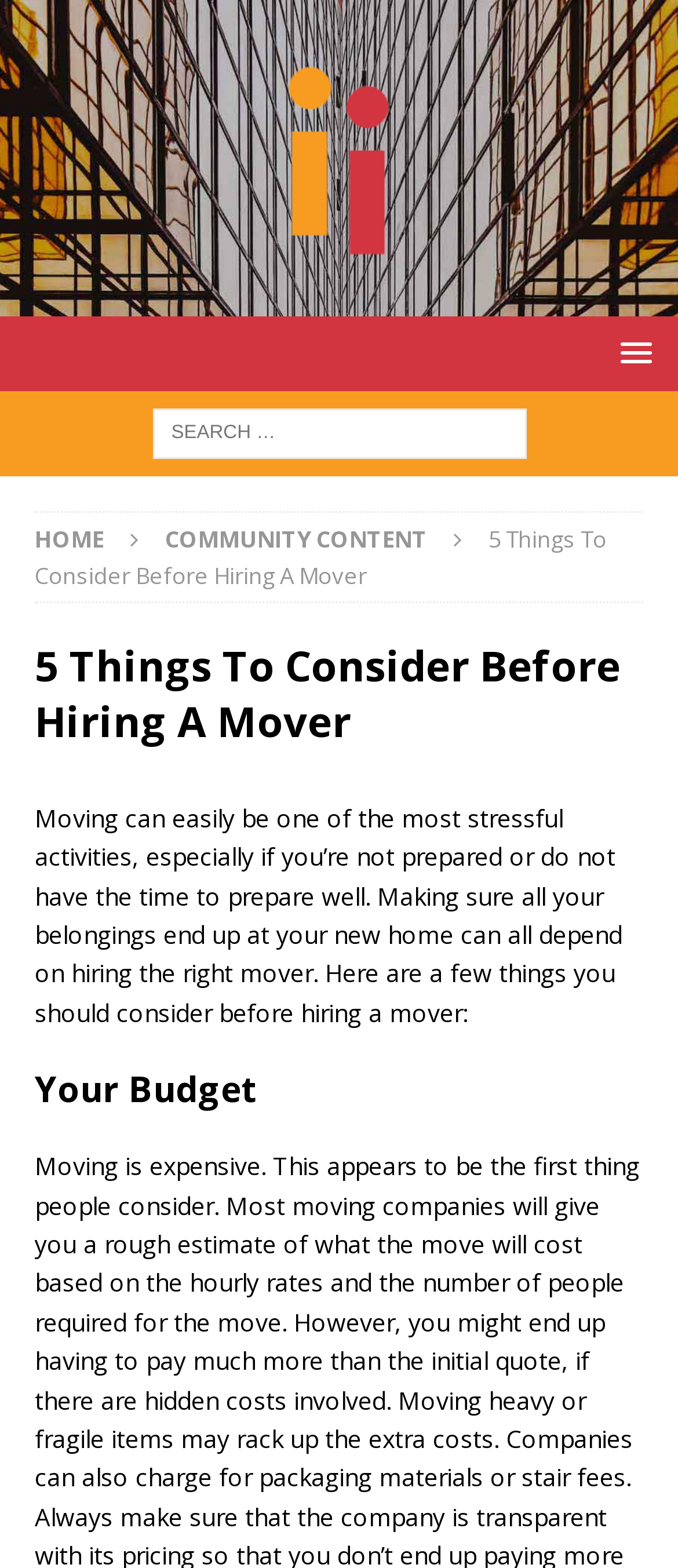What is the name of the website?
Refer to the image and answer the question using a single word or phrase.

Insight Interactive Media